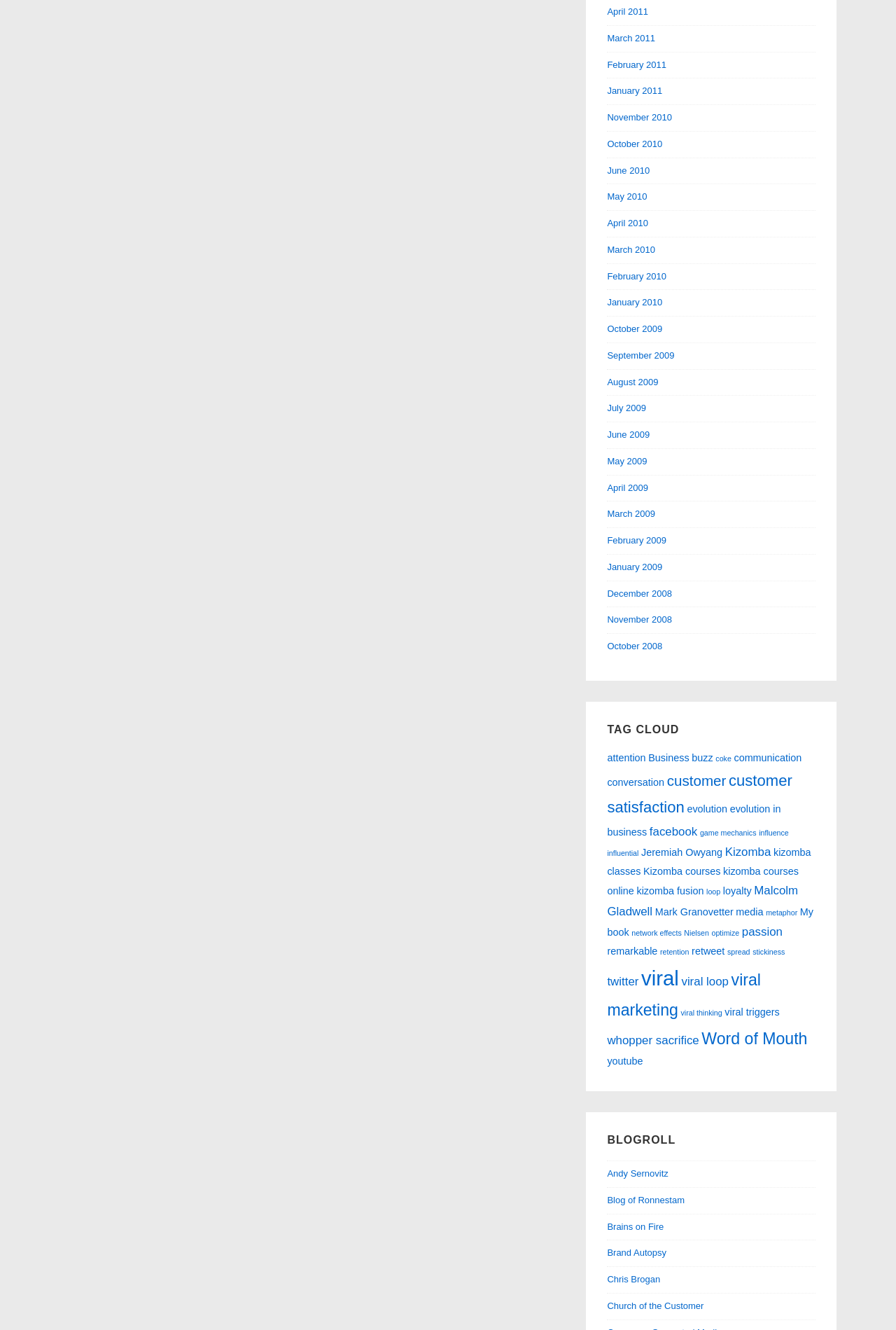Provide a one-word or brief phrase answer to the question:
What is the title of the top section?

TAG CLOUD